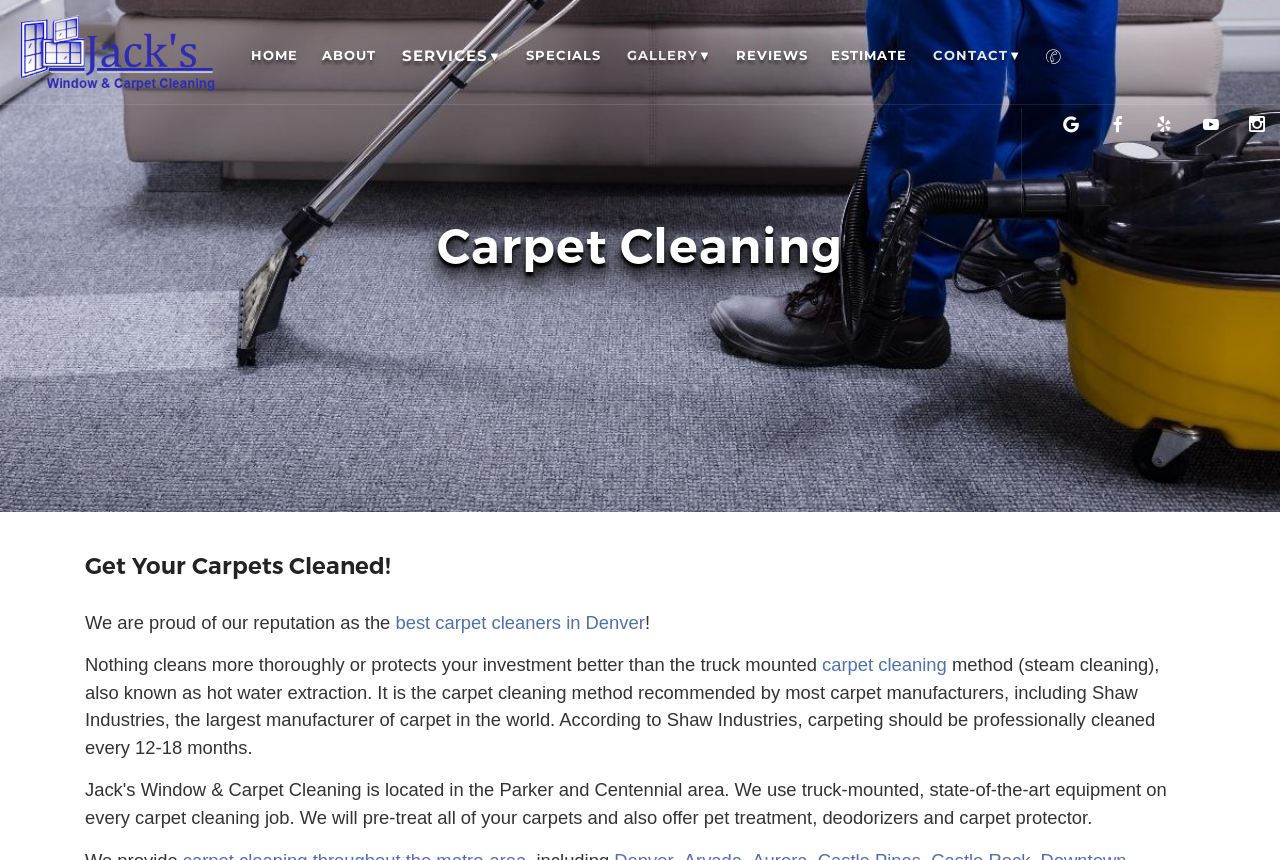Respond to the following question with a brief word or phrase:
What is the method of carpet cleaning used?

truck mounted carpet cleaning